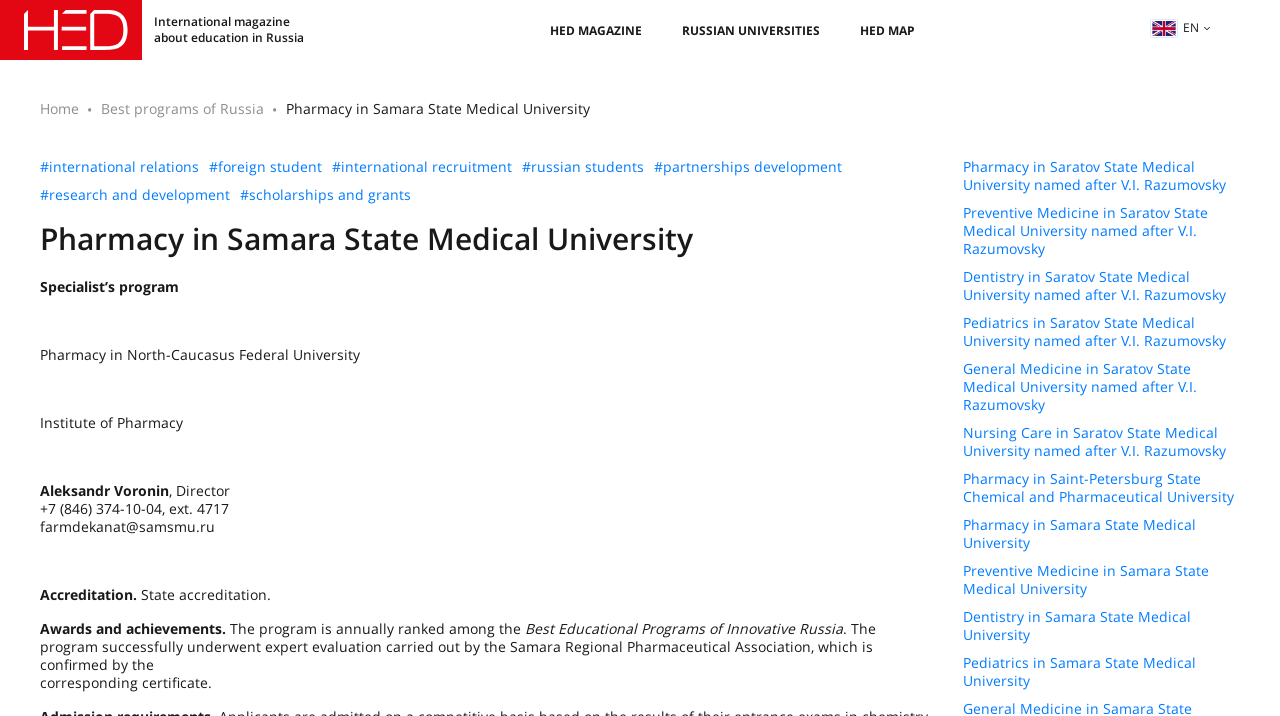What is the main title displayed on this webpage?

Pharmacy in Samara State Medical University